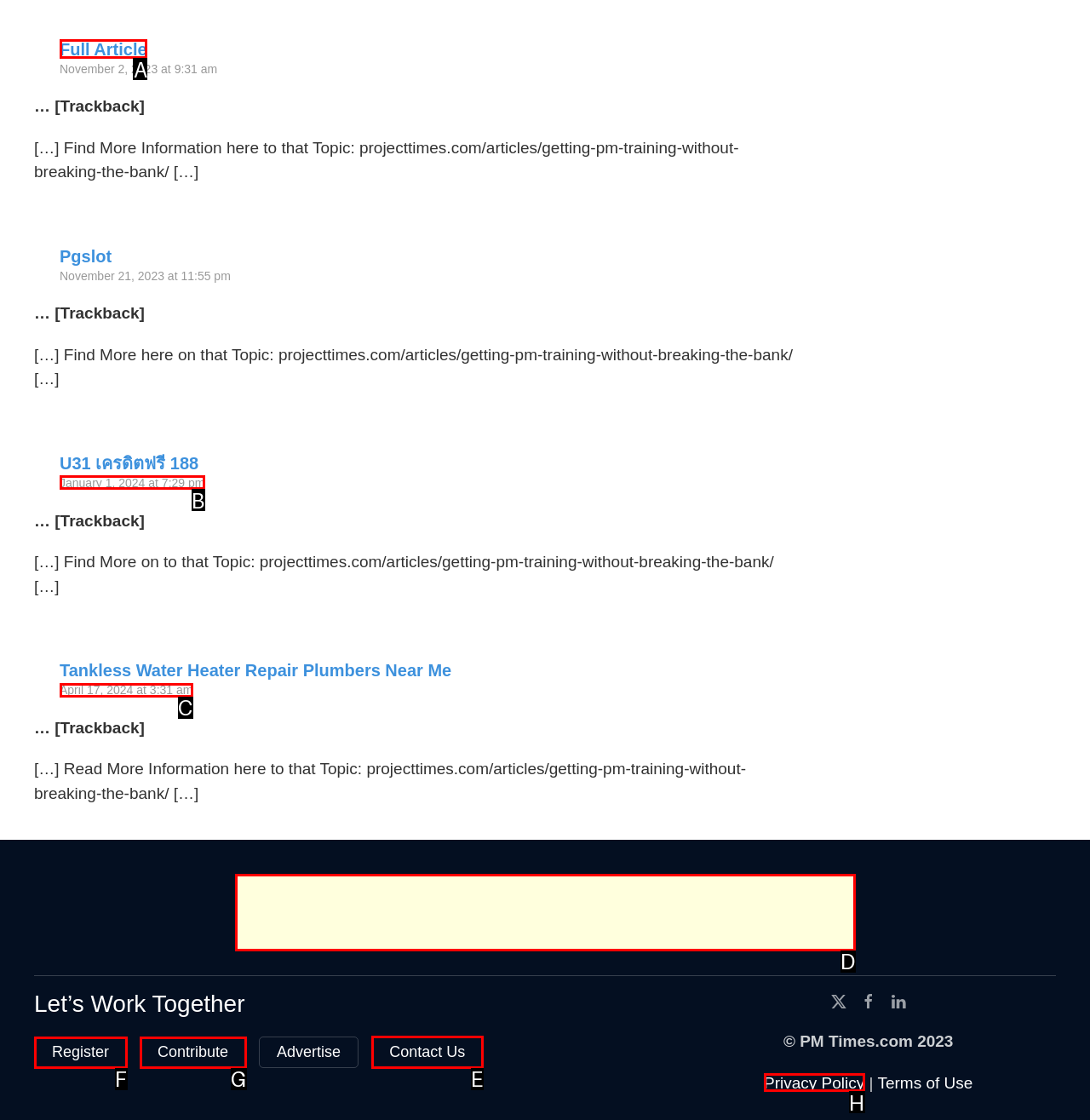Point out the HTML element I should click to achieve the following: Click on 'Contact Us' Reply with the letter of the selected element.

E